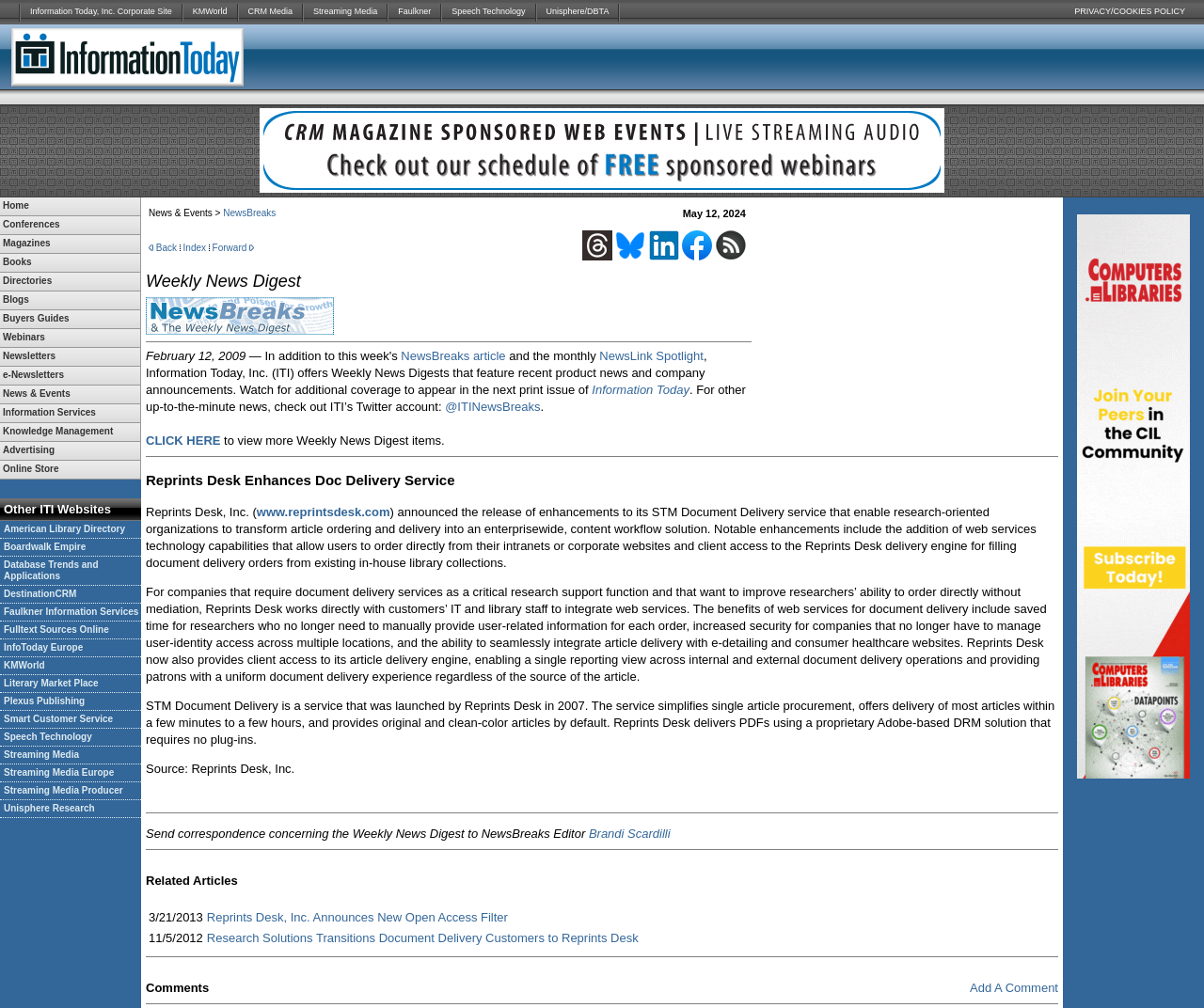Please locate the bounding box coordinates of the element's region that needs to be clicked to follow the instruction: "Click Information Today, Inc. Corporate Site". The bounding box coordinates should be provided as four float numbers between 0 and 1, i.e., [left, top, right, bottom].

[0.017, 0.0, 0.151, 0.024]